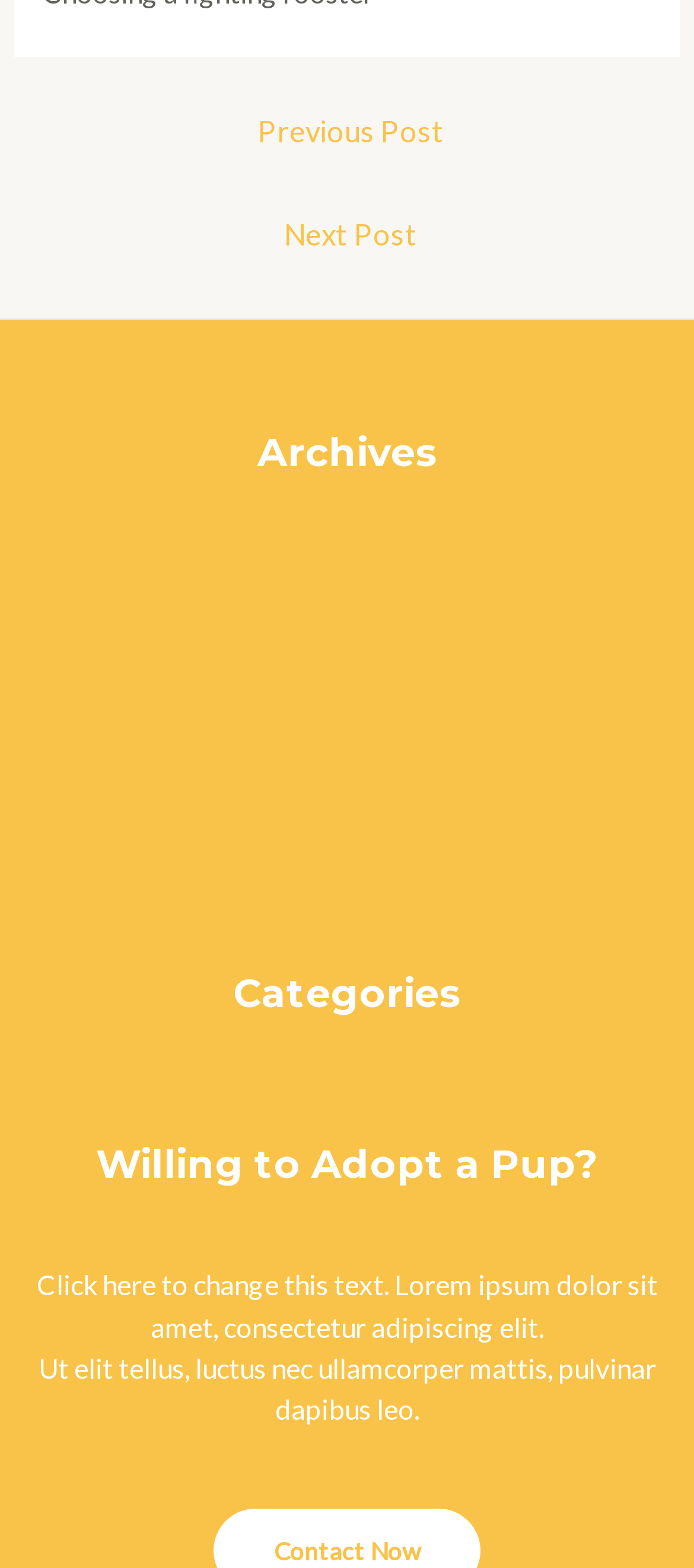Locate the bounding box coordinates of the clickable region to complete the following instruction: "Contact now."

[0.395, 0.979, 0.605, 0.998]